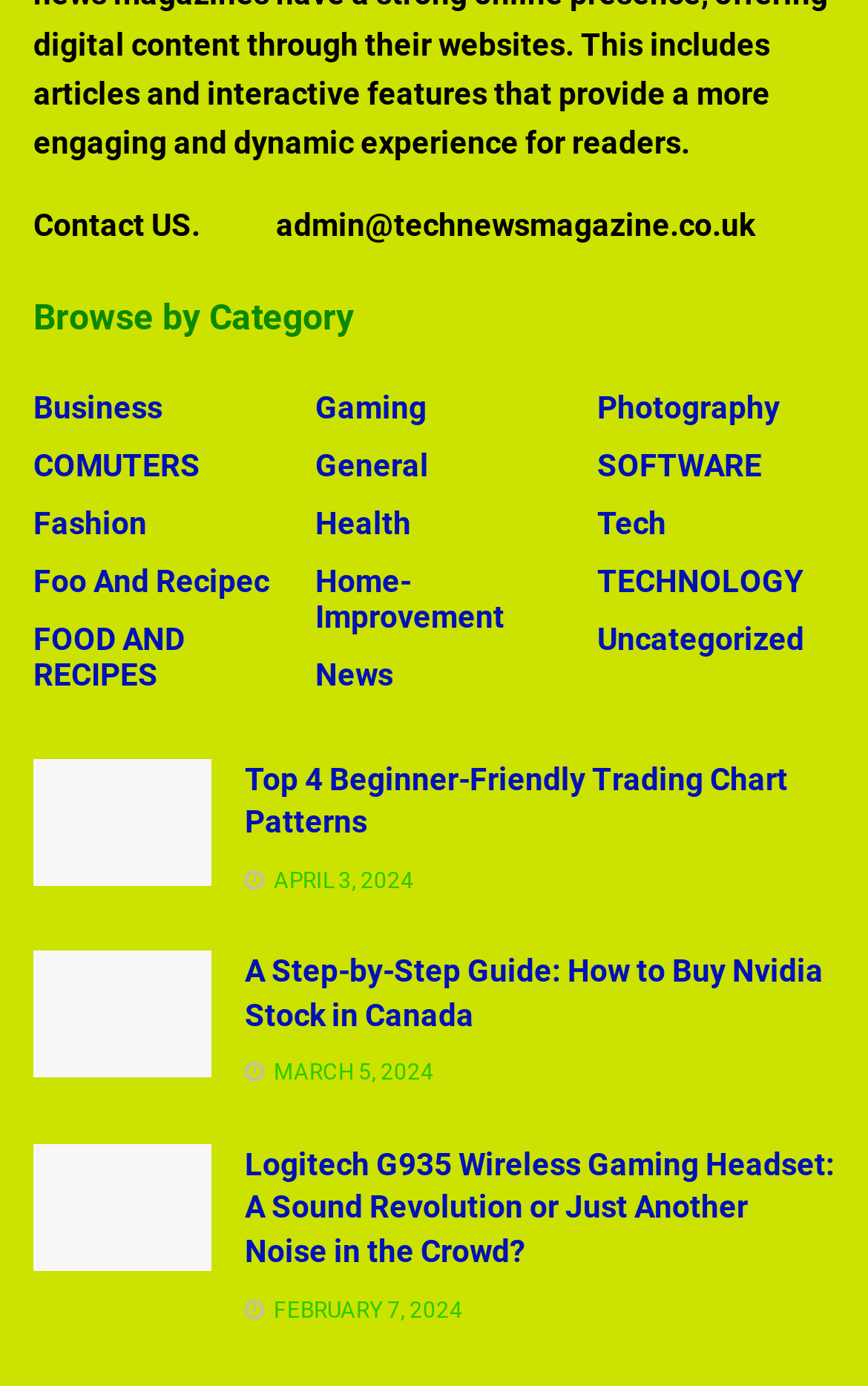Provide a brief response to the question using a single word or phrase: 
How many categories are available?

13